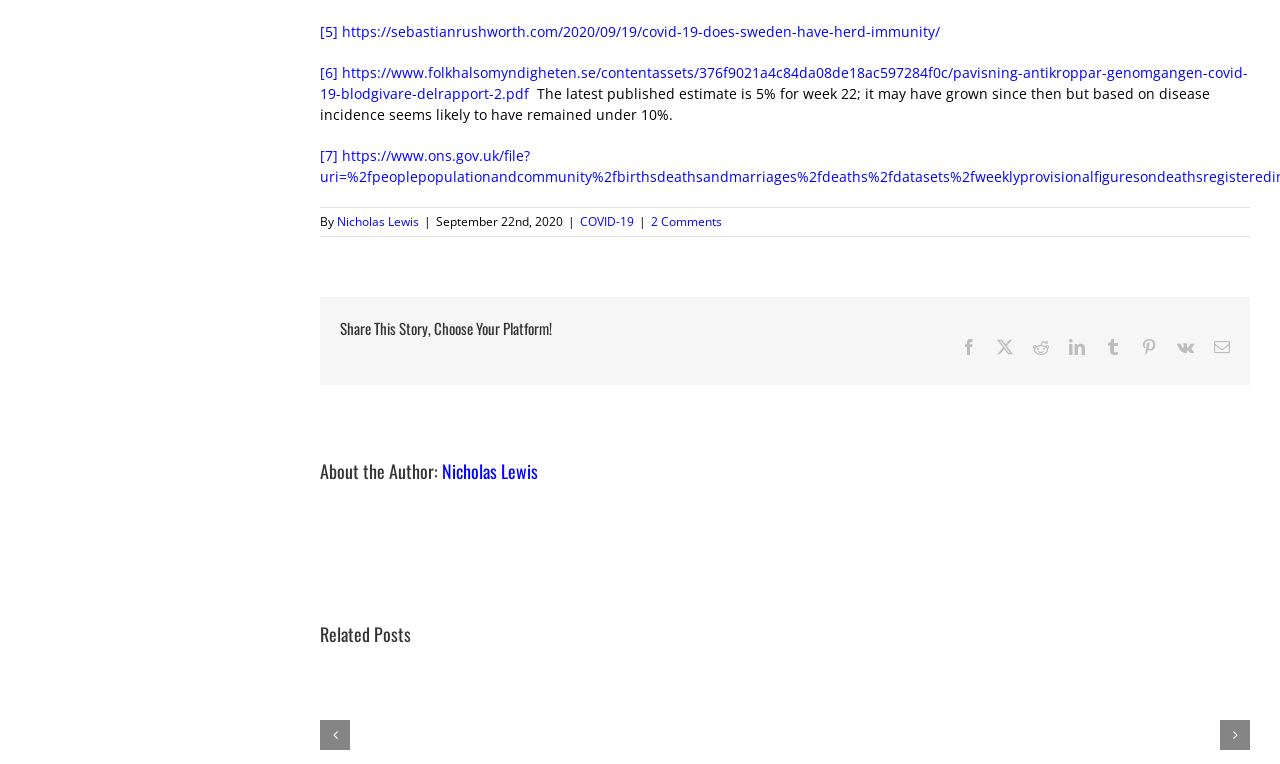Find the bounding box coordinates of the area to click in order to follow the instruction: "View related post about the progress of the COVID-19 epidemic in Sweden".

[0.309, 0.767, 0.337, 0.815]